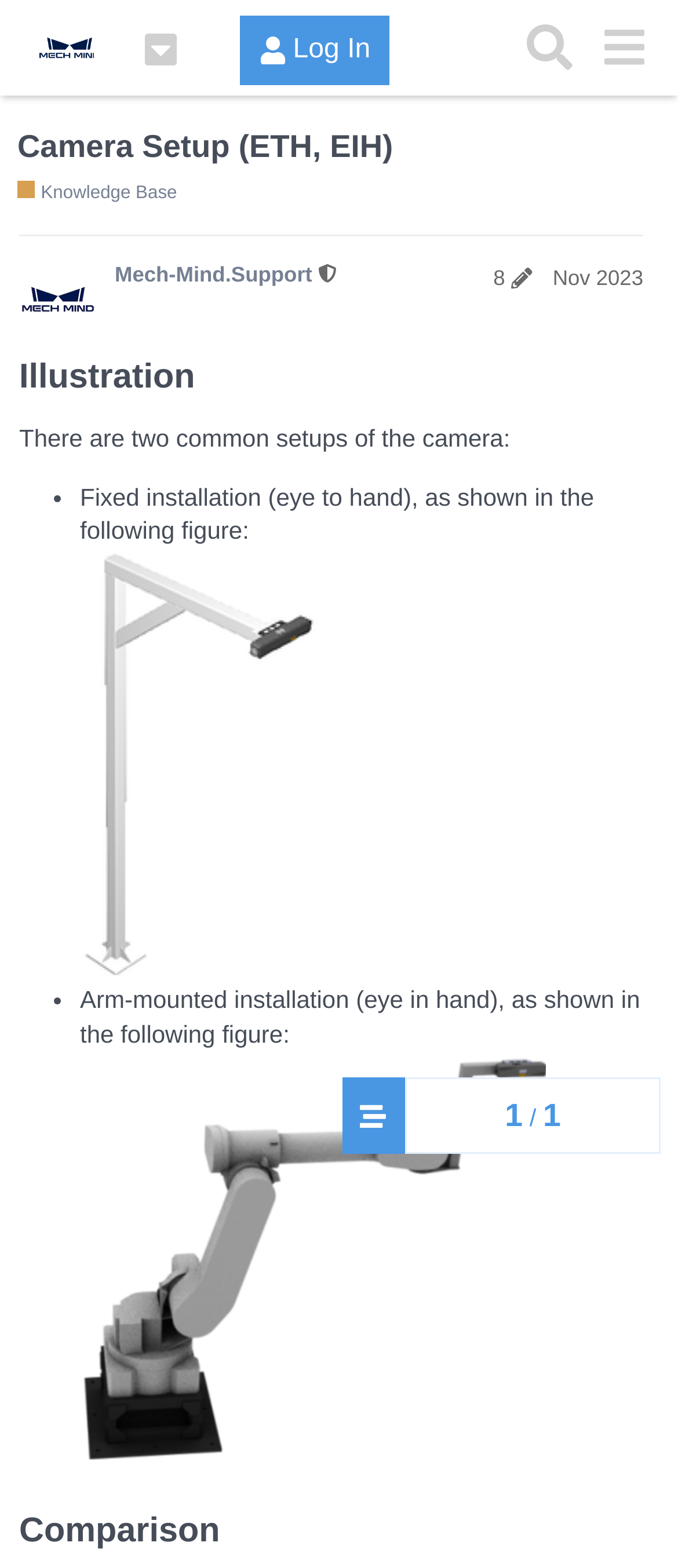Locate the bounding box coordinates of the area where you should click to accomplish the instruction: "Click the 'Log In' button".

[0.355, 0.01, 0.575, 0.054]